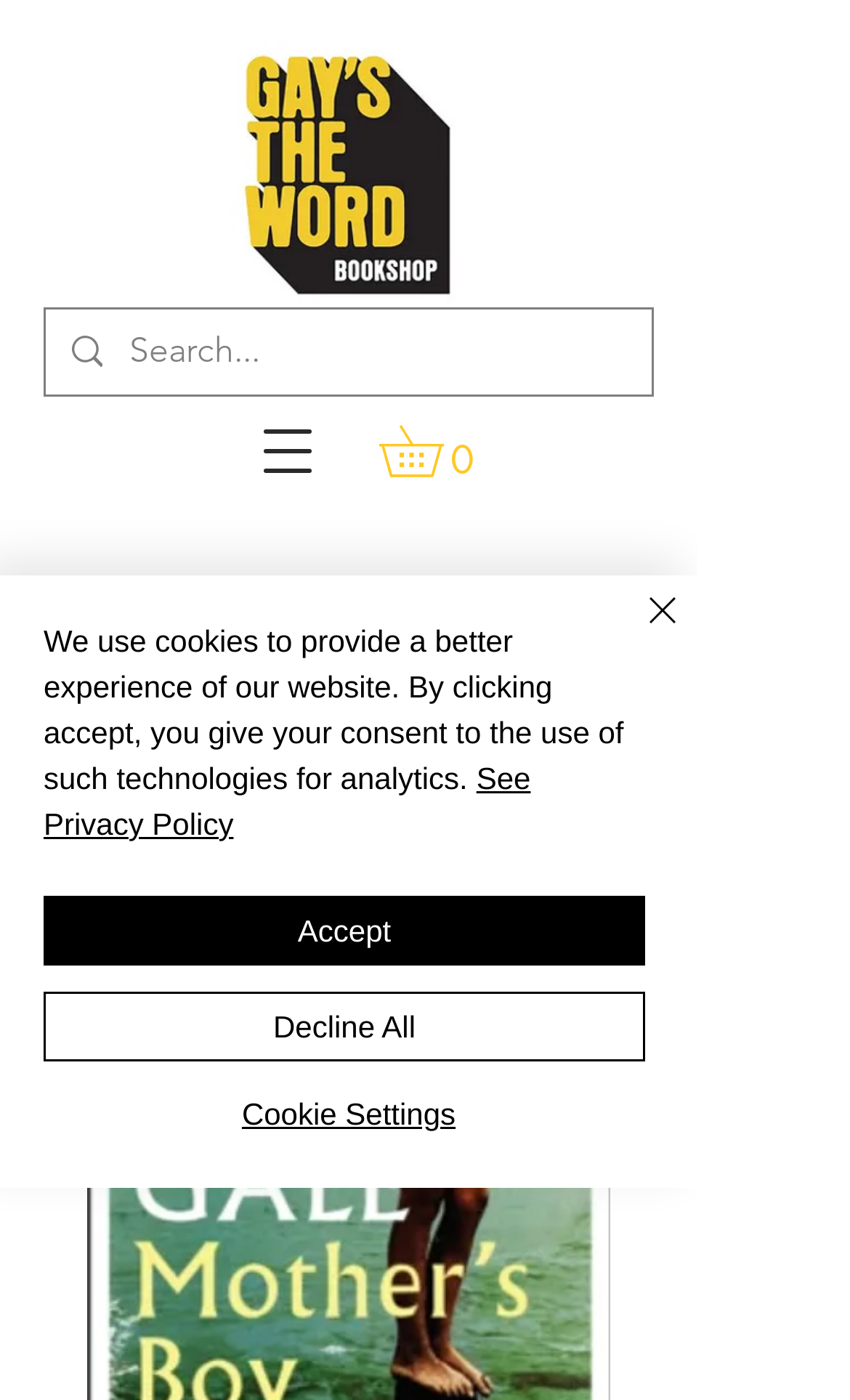Write an extensive caption that covers every aspect of the webpage.

The webpage is about a book titled "Mother's Boy" by Patrick Gale. At the top left corner, there is a logo of "Gay's The Word" with a link to the logo image. Below the logo, there is a search bar with a magnifying glass icon and a text input field, where users can type in keywords to search. 

To the right of the search bar, there is a button to open the navigation menu. Next to the navigation button, there is a link to the cart with 0 items, accompanied by an SVG icon. 

Below the top navigation section, there is a prominent alert message that informs users about the use of cookies on the website. The alert message is accompanied by a link to the Privacy Policy and three buttons: "Accept", "Decline All", and "Cookie Settings". The alert message is positioned near the top center of the page. 

At the top right corner, there is a link to go back to the home page, accompanied by a small image. The meta description suggests that the book "Mother's Boy" is a historical novel about Cornwall, class, desire, and two World Wars, written by the bestselling author of "A Place Called Winter" and "Take Nothing With You".